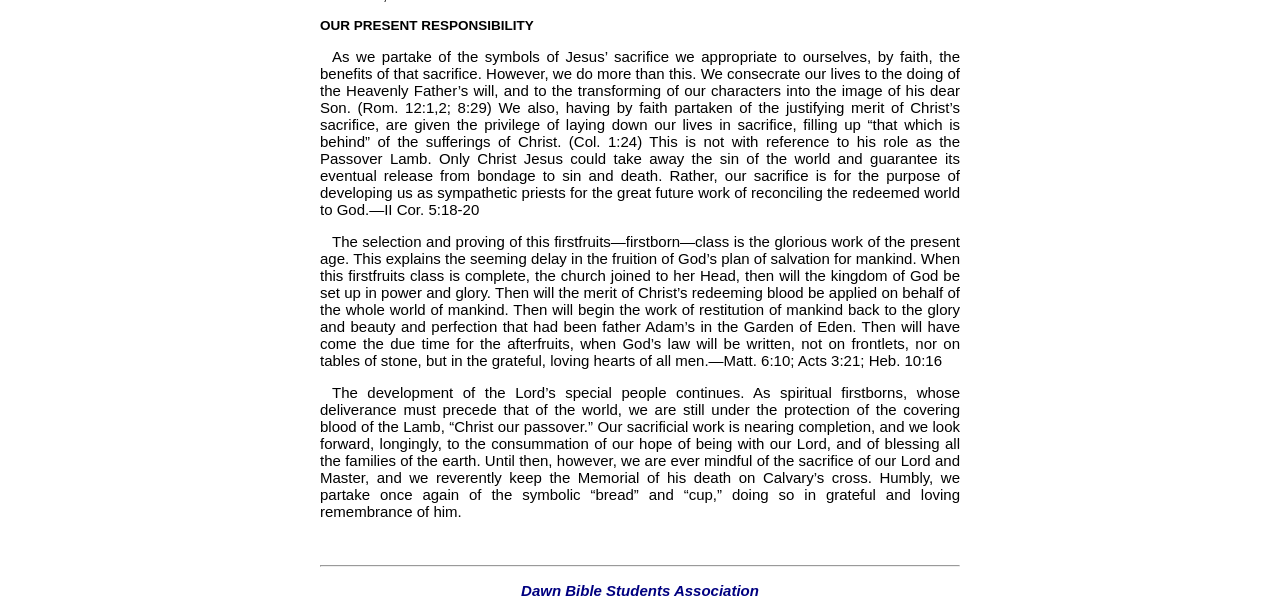Given the element description, predict the bounding box coordinates in the format (top-left x, top-left y, bottom-right x, bottom-right y), using floating point numbers between 0 and 1: Dawn Bible Students Association

[0.407, 0.948, 0.593, 0.975]